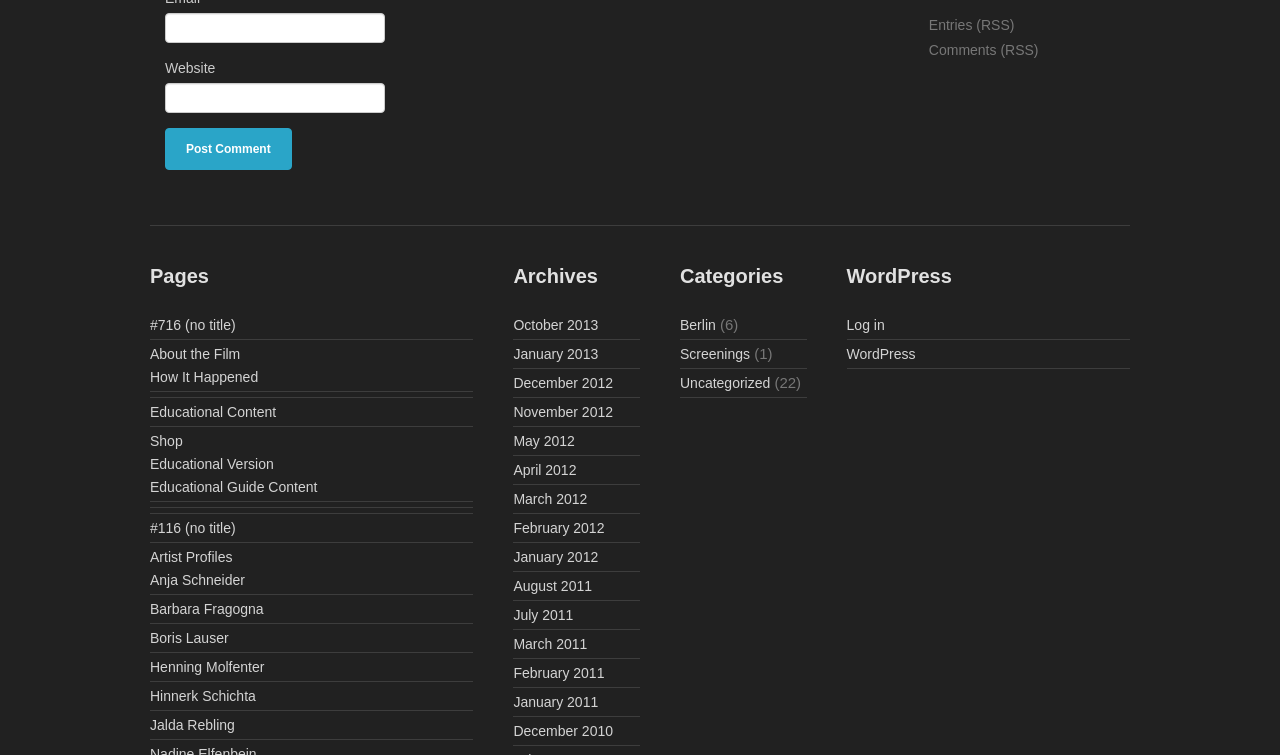Show the bounding box coordinates of the region that should be clicked to follow the instruction: "Create a new ticket."

None